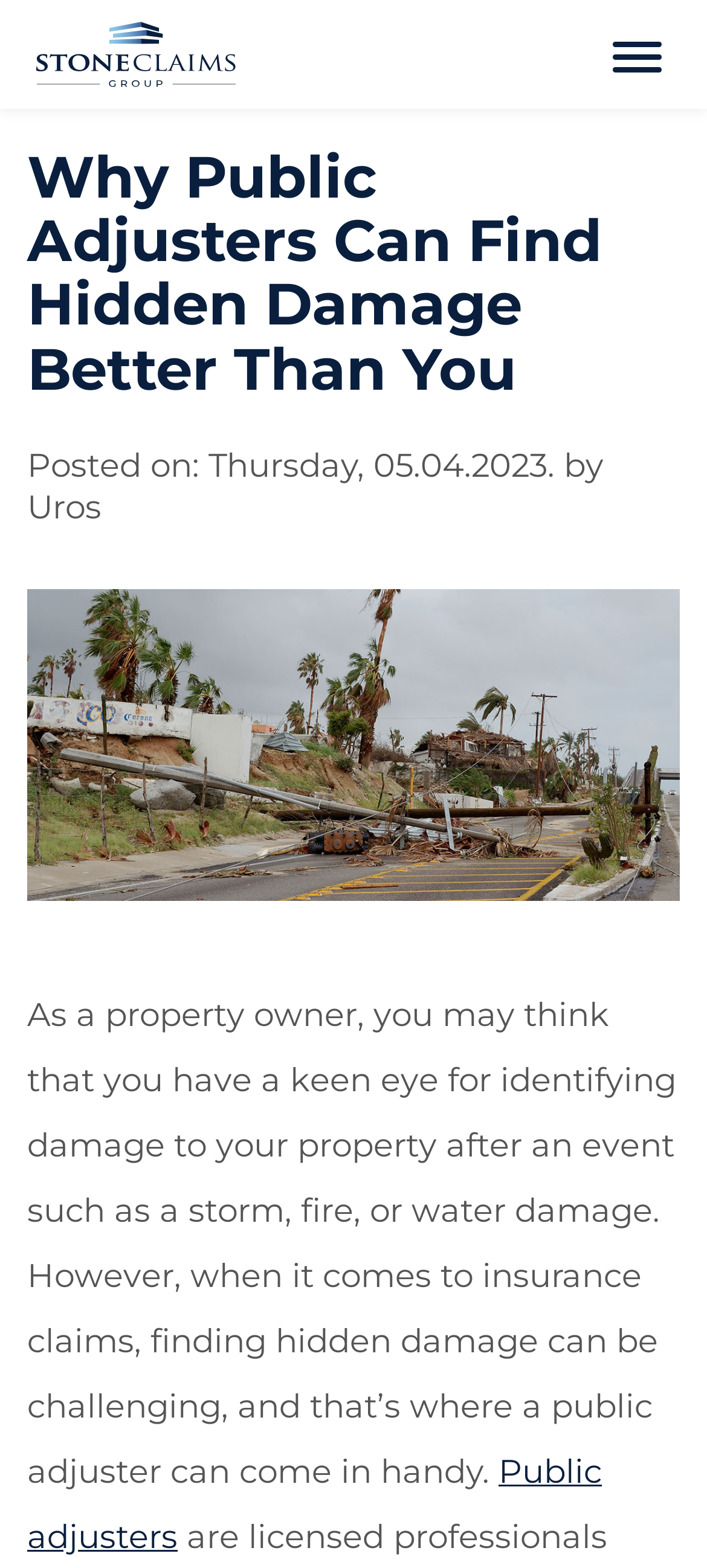Based on the description "parent_node: 1-800-892-1116", find the bounding box of the specified UI element.

[0.051, 0.013, 0.333, 0.056]